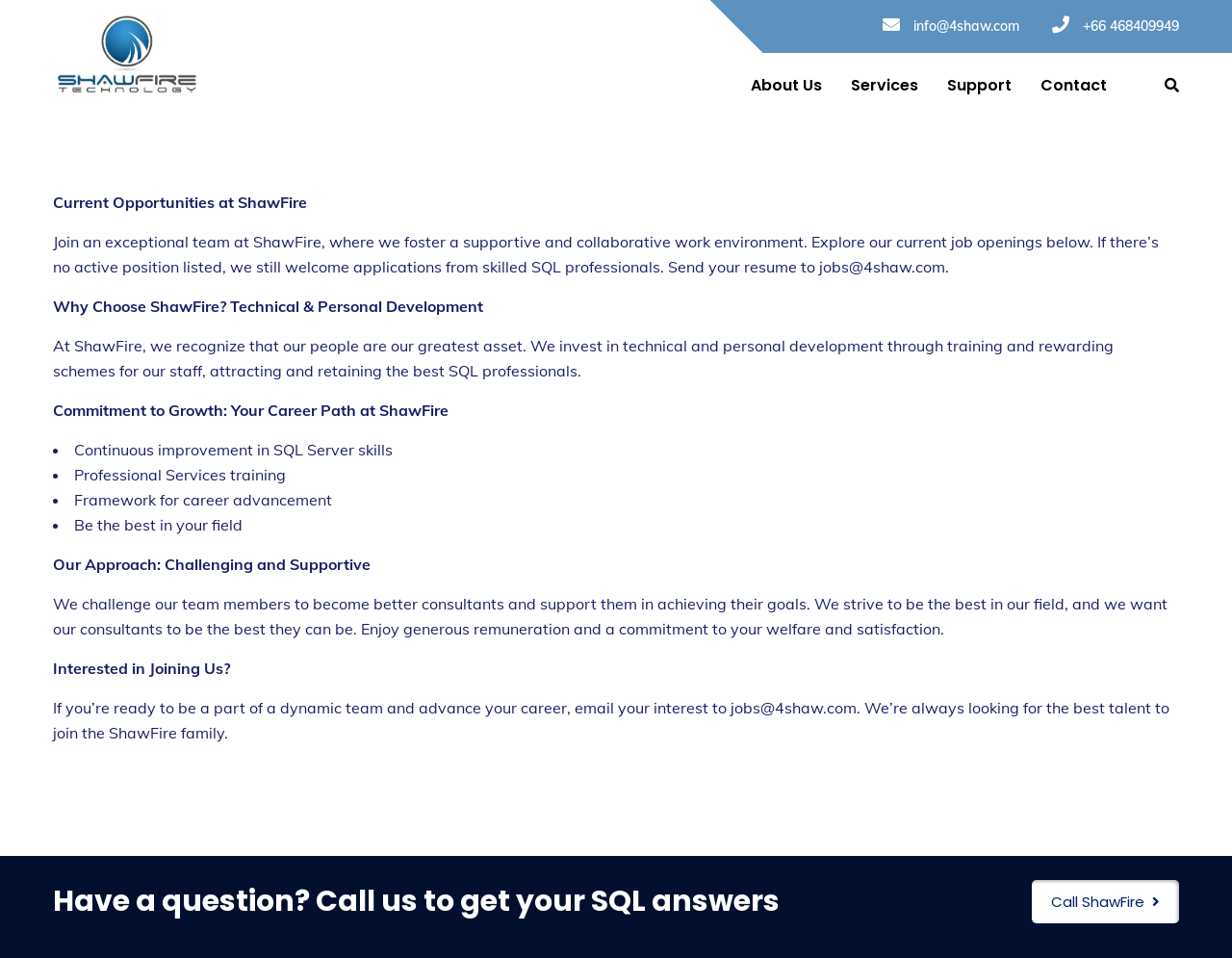How can I contact ShawFire for SQL answers?
Answer the question with as much detail as you can, using the image as a reference.

The webpage provides a call-to-action at the bottom, 'Have a question? Call us to get your SQL answers', which suggests that users can contact ShawFire by calling them to get answers to their SQL questions.